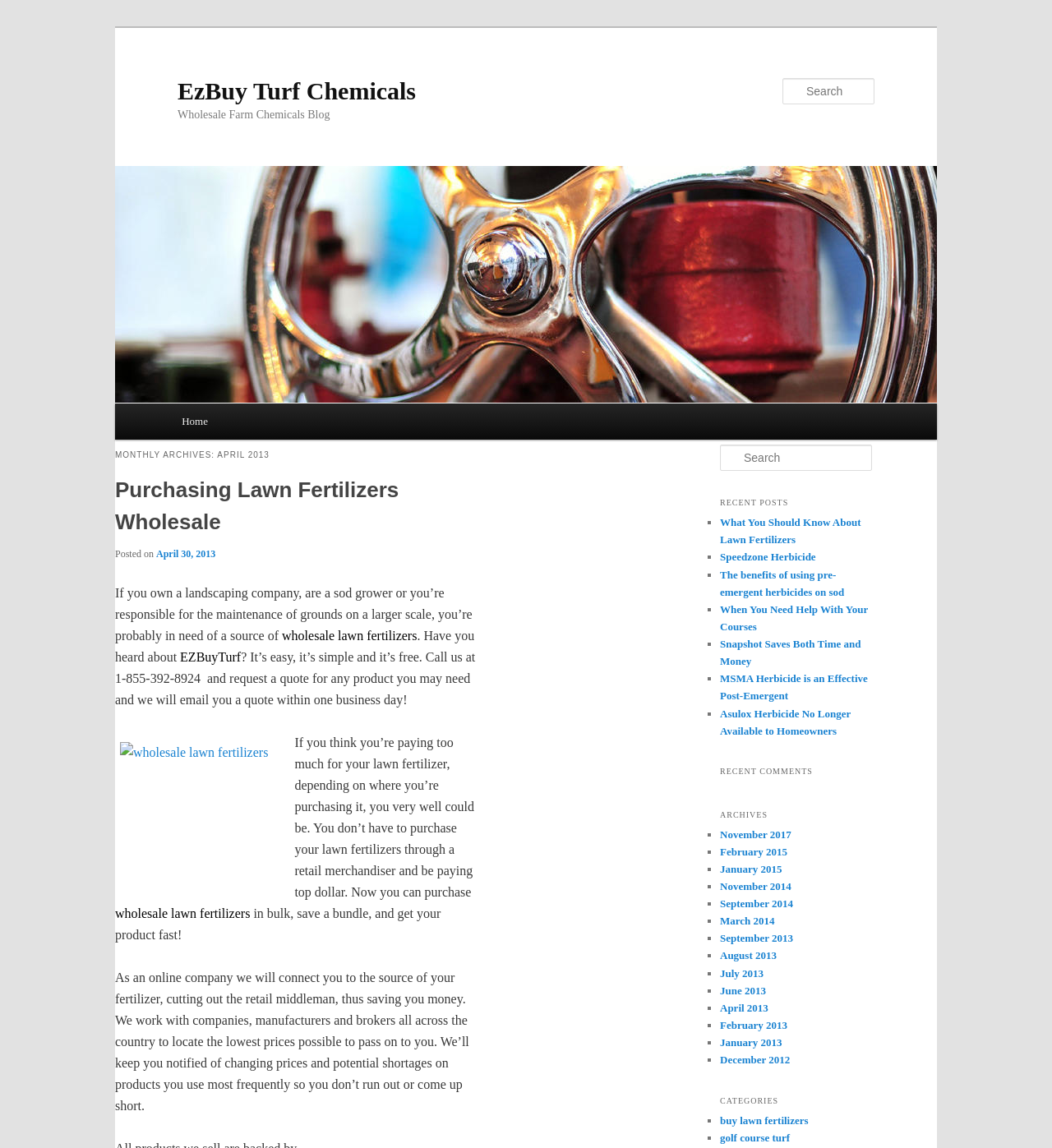Identify the bounding box of the UI element described as follows: "Purchasing Lawn Fertilizers Wholesale". Provide the coordinates as four float numbers in the range of 0 to 1 [left, top, right, bottom].

[0.109, 0.416, 0.379, 0.465]